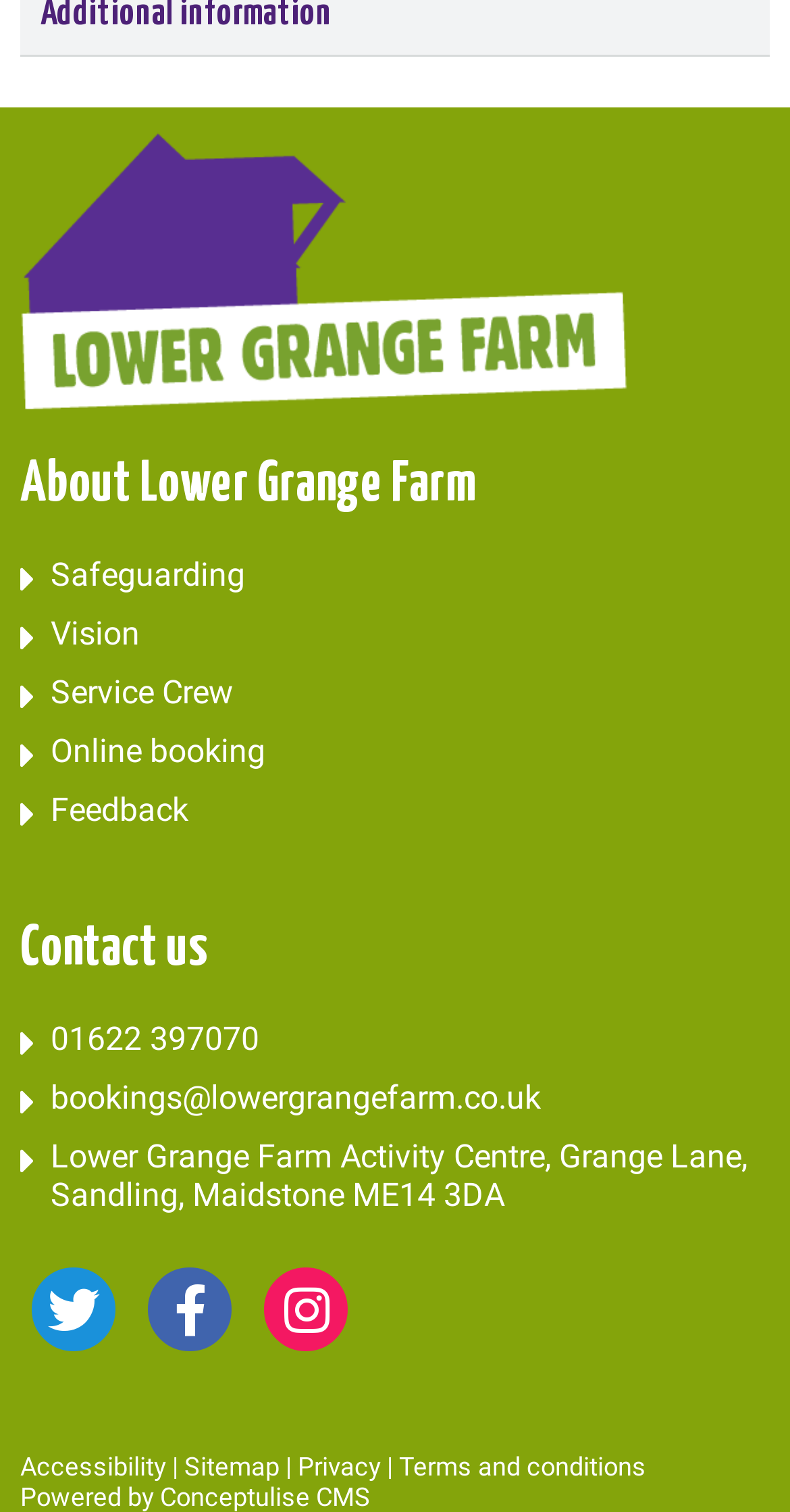Identify the bounding box coordinates of the clickable region necessary to fulfill the following instruction: "Click the 'Accessibility' link". The bounding box coordinates should be four float numbers between 0 and 1, i.e., [left, top, right, bottom].

[0.026, 0.96, 0.21, 0.98]